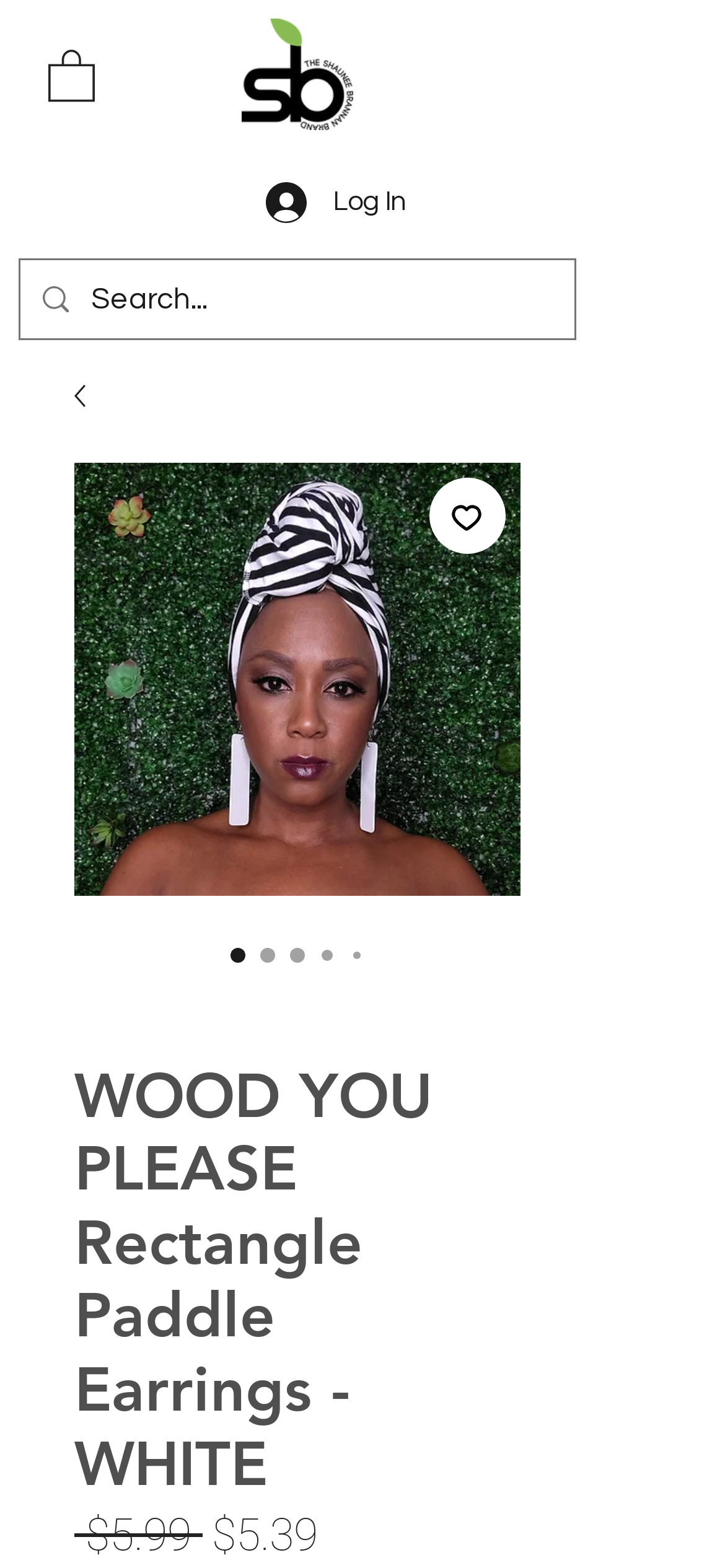Provide a brief response to the question below using one word or phrase:
What is the brand name of the website?

The SB Brand